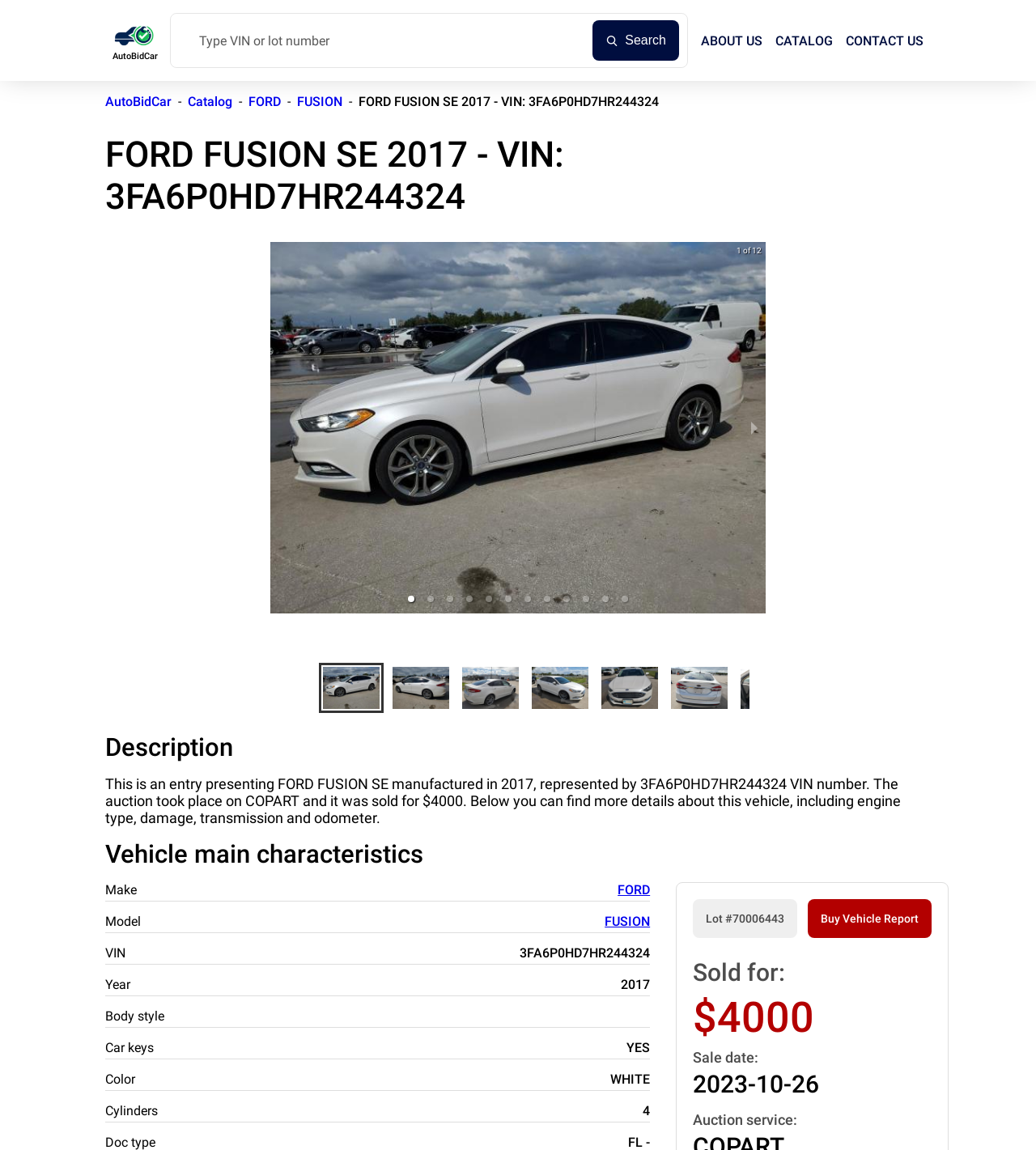What is the VIN number of the vehicle?
Using the information from the image, provide a comprehensive answer to the question.

I found the answer by looking at the 'Vehicle main characteristics' section, where it lists 'VIN' as '3FA6P0HD7HR244324'.